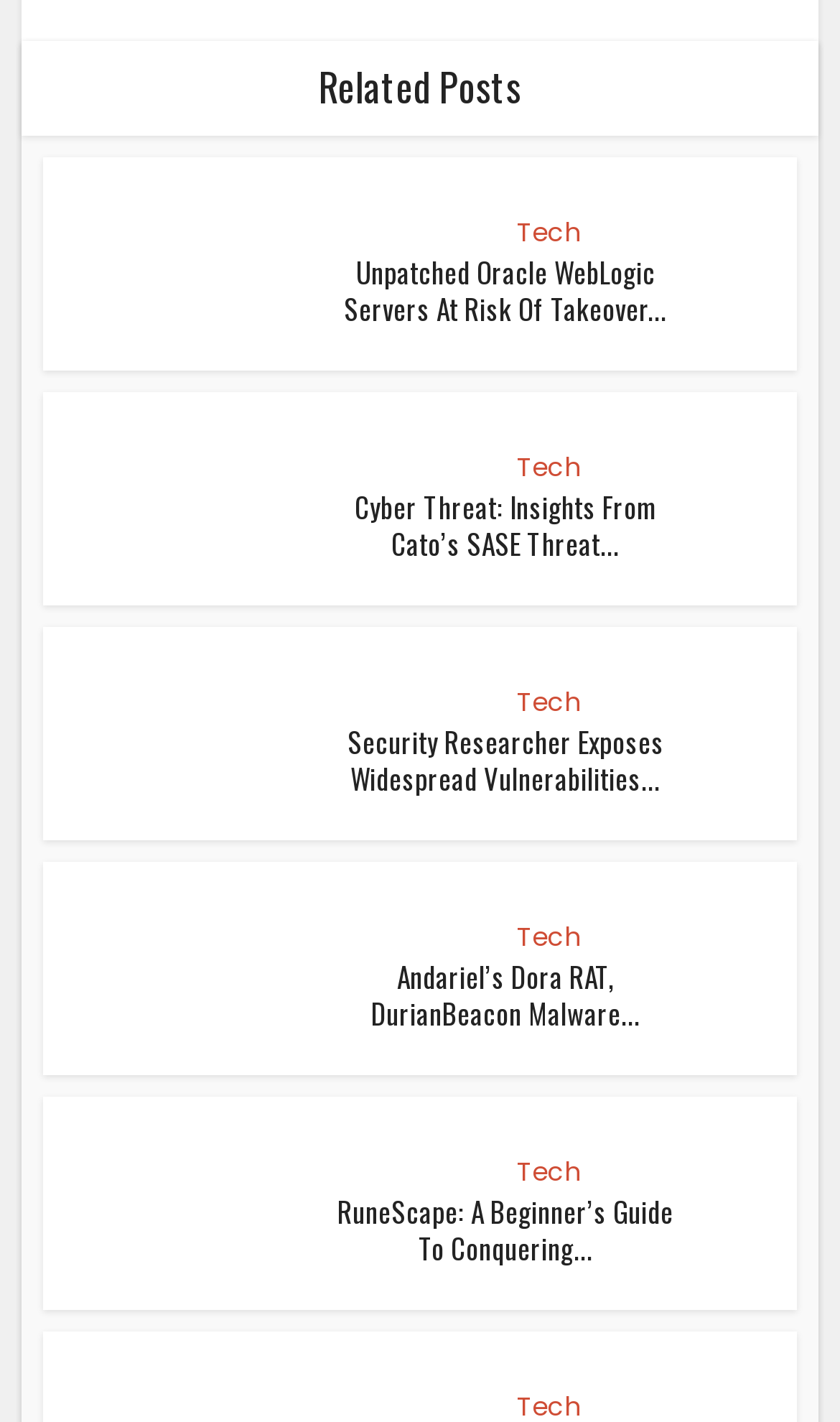Predict the bounding box of the UI element that fits this description: "Tech".

[0.615, 0.151, 0.692, 0.176]